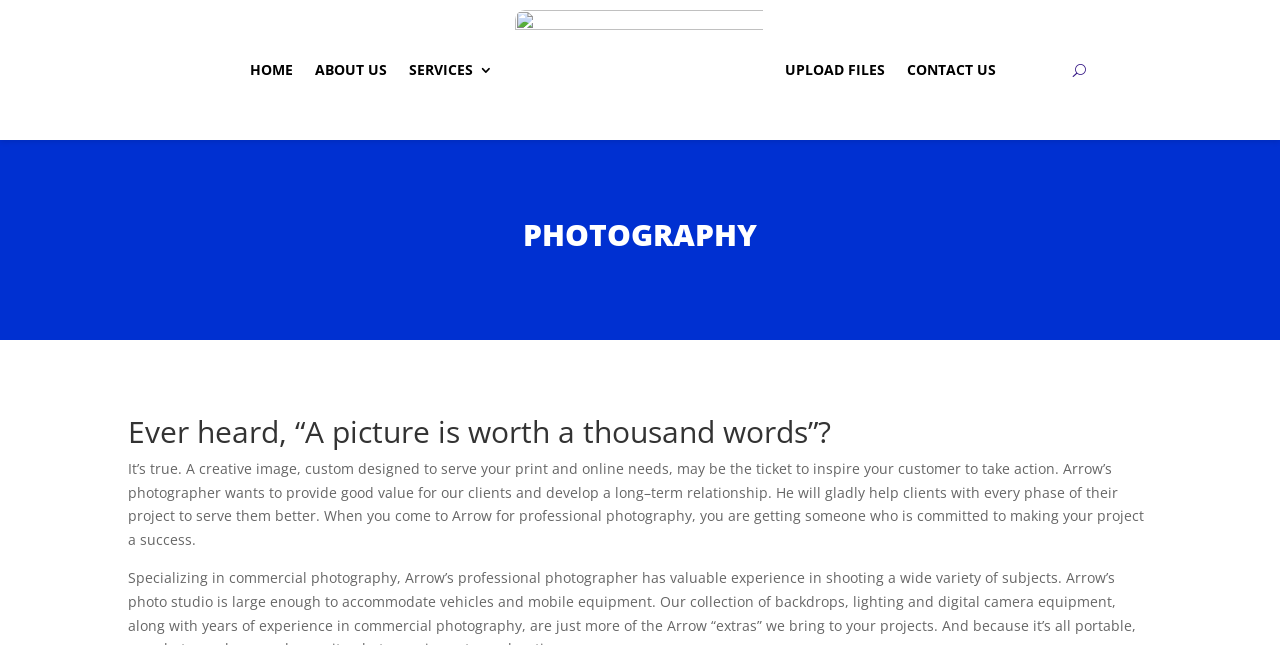Given the description "Upload Files", provide the bounding box coordinates of the corresponding UI element.

[0.613, 0.016, 0.691, 0.202]